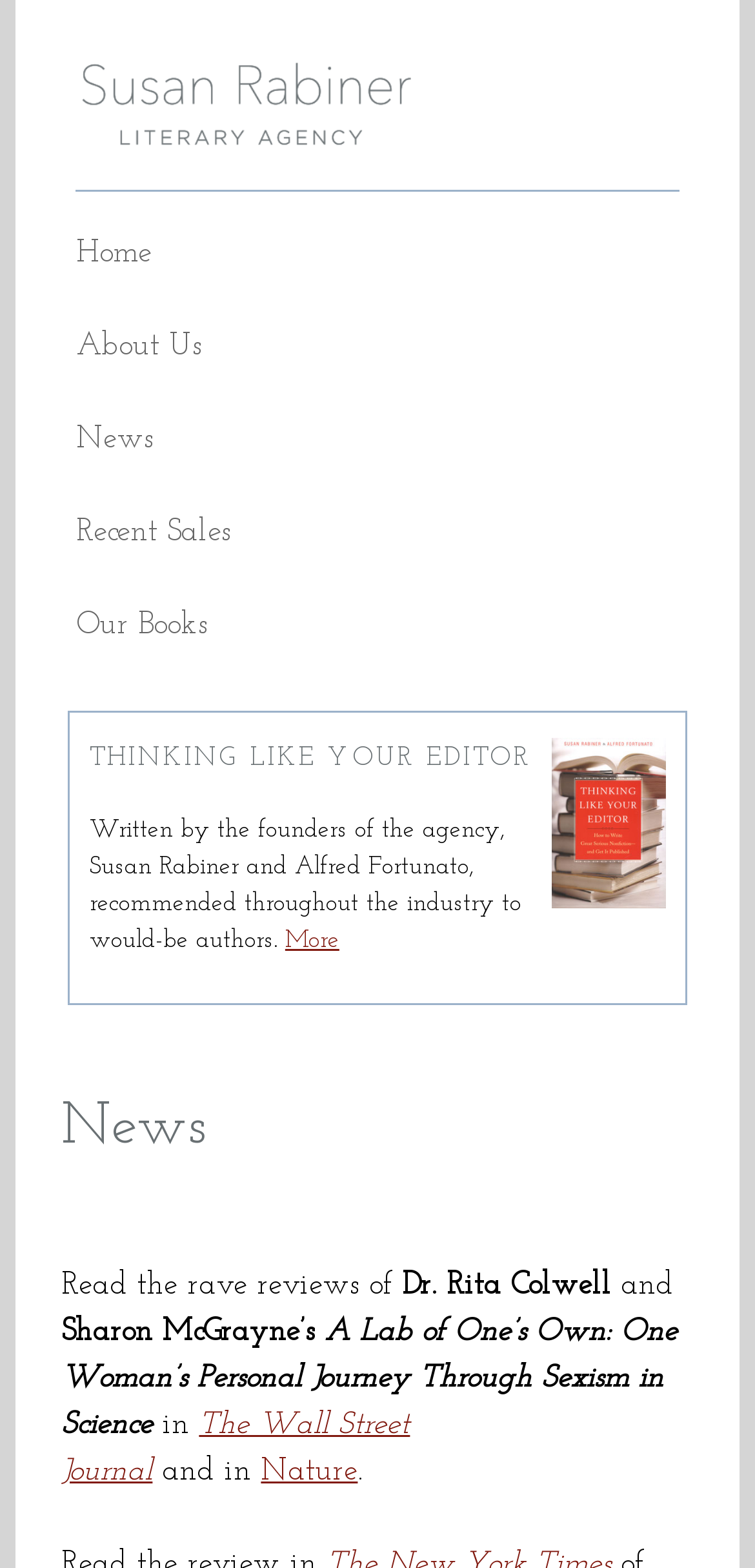What is the name of the author of the book being reviewed?
Based on the image content, provide your answer in one word or a short phrase.

Sharon McGrayne